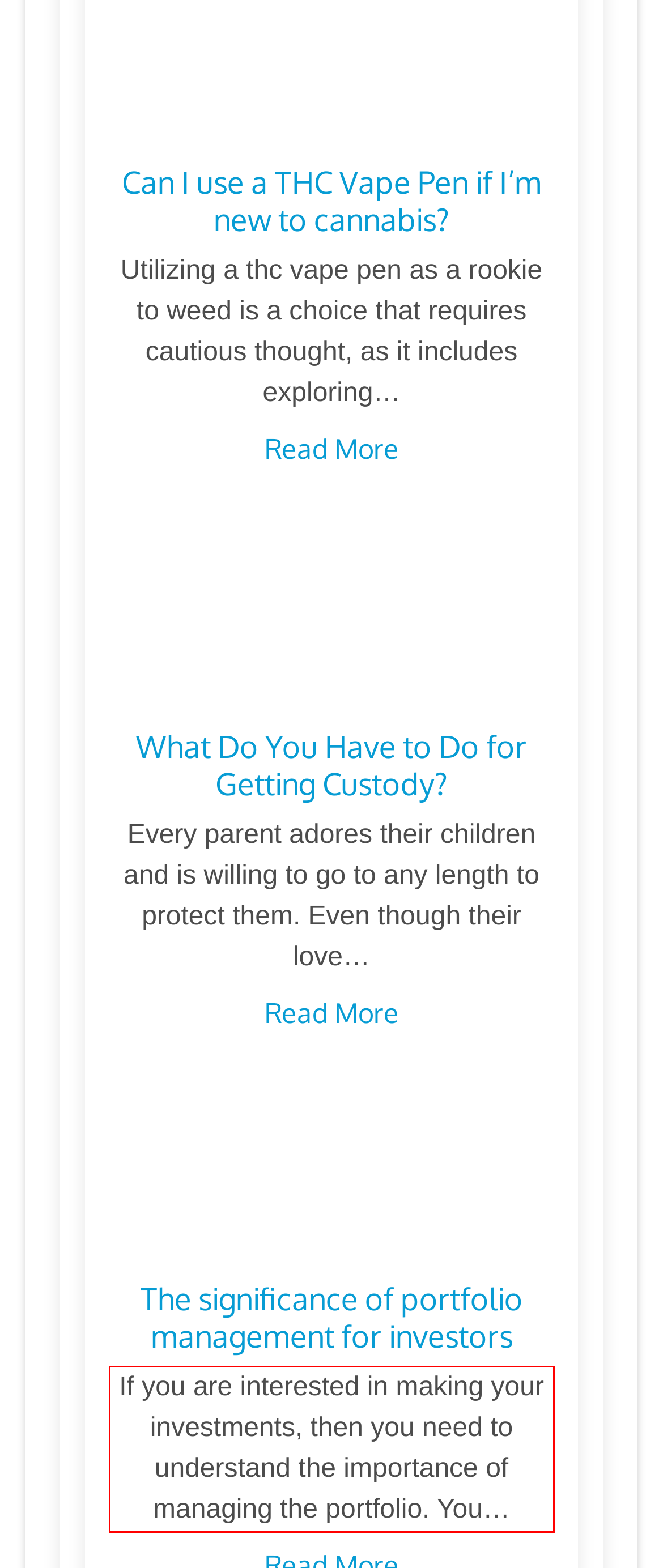You are presented with a webpage screenshot featuring a red bounding box. Perform OCR on the text inside the red bounding box and extract the content.

If you are interested in making your investments, then you need to understand the importance of managing the portfolio. You…